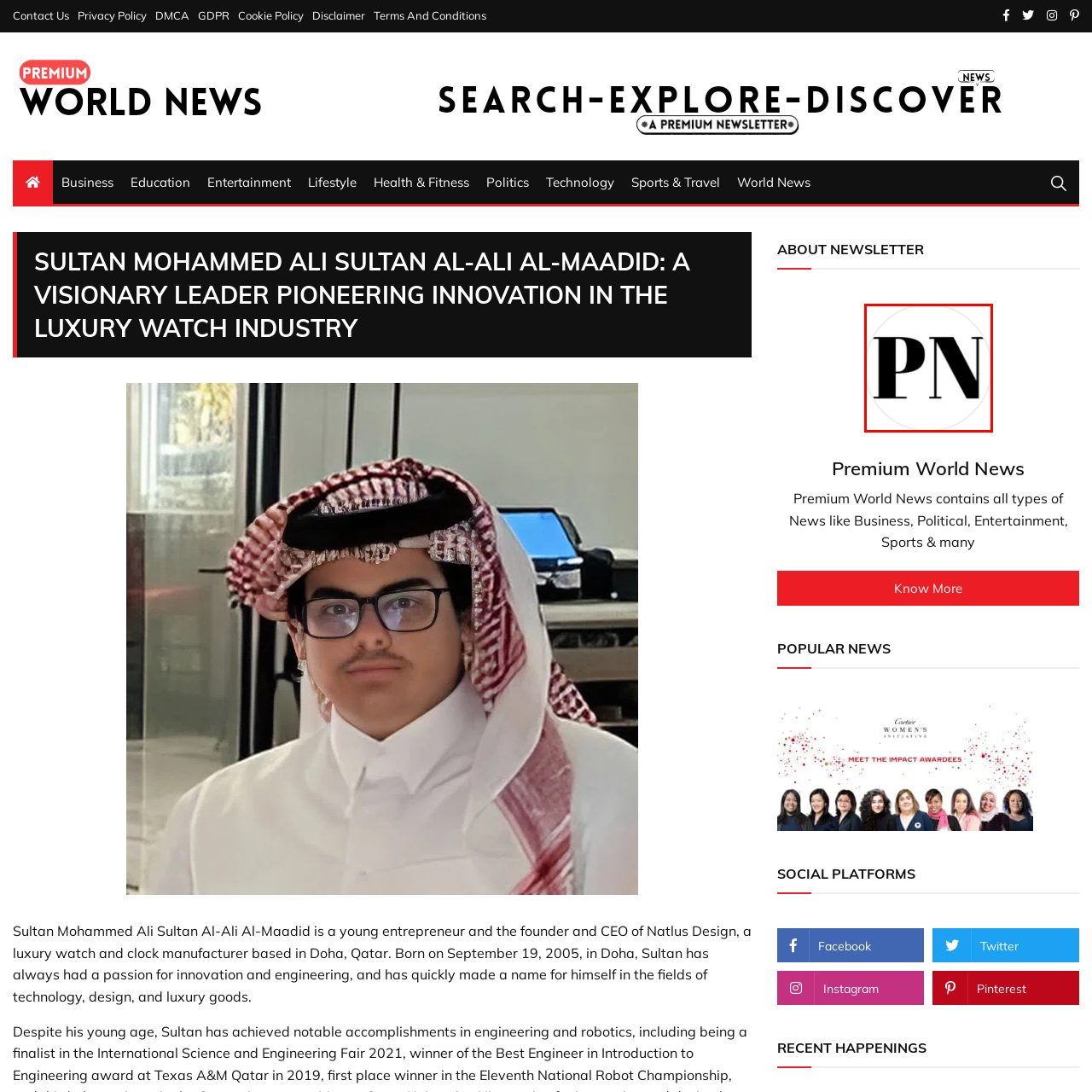Check the image inside the red boundary and briefly answer: What type of content does Premium World News focus on?

Premium content